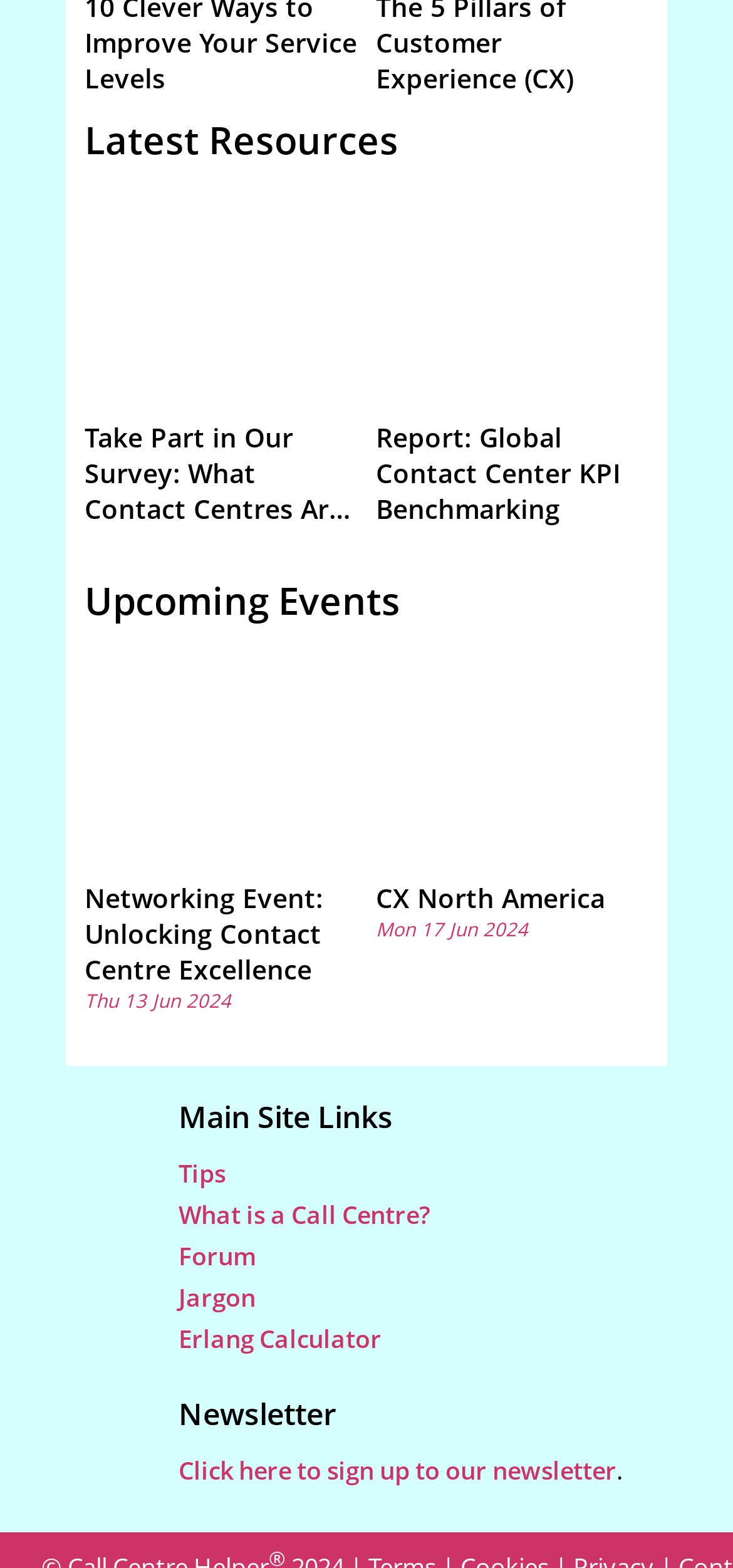What is the topic of the report mentioned on the webpage?
Please answer the question with a detailed response using the information from the screenshot.

I found a link on the webpage with the text 'Report: Global Contact Center KPI Benchmarking', which indicates that the report is about Global Contact Center KPI Benchmarking.